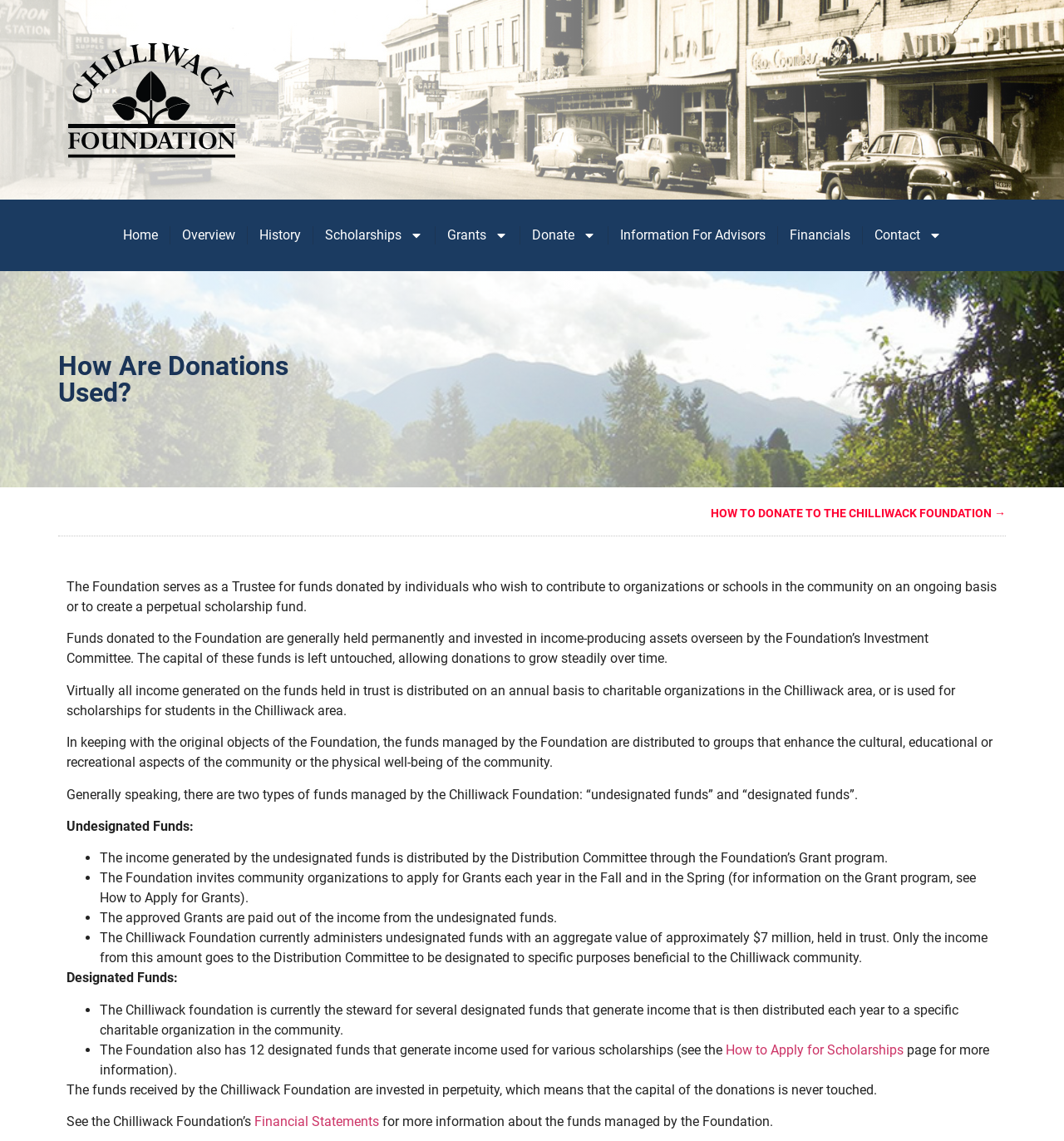Please identify the bounding box coordinates of the element that needs to be clicked to perform the following instruction: "View Financial Statements".

[0.239, 0.976, 0.356, 0.99]